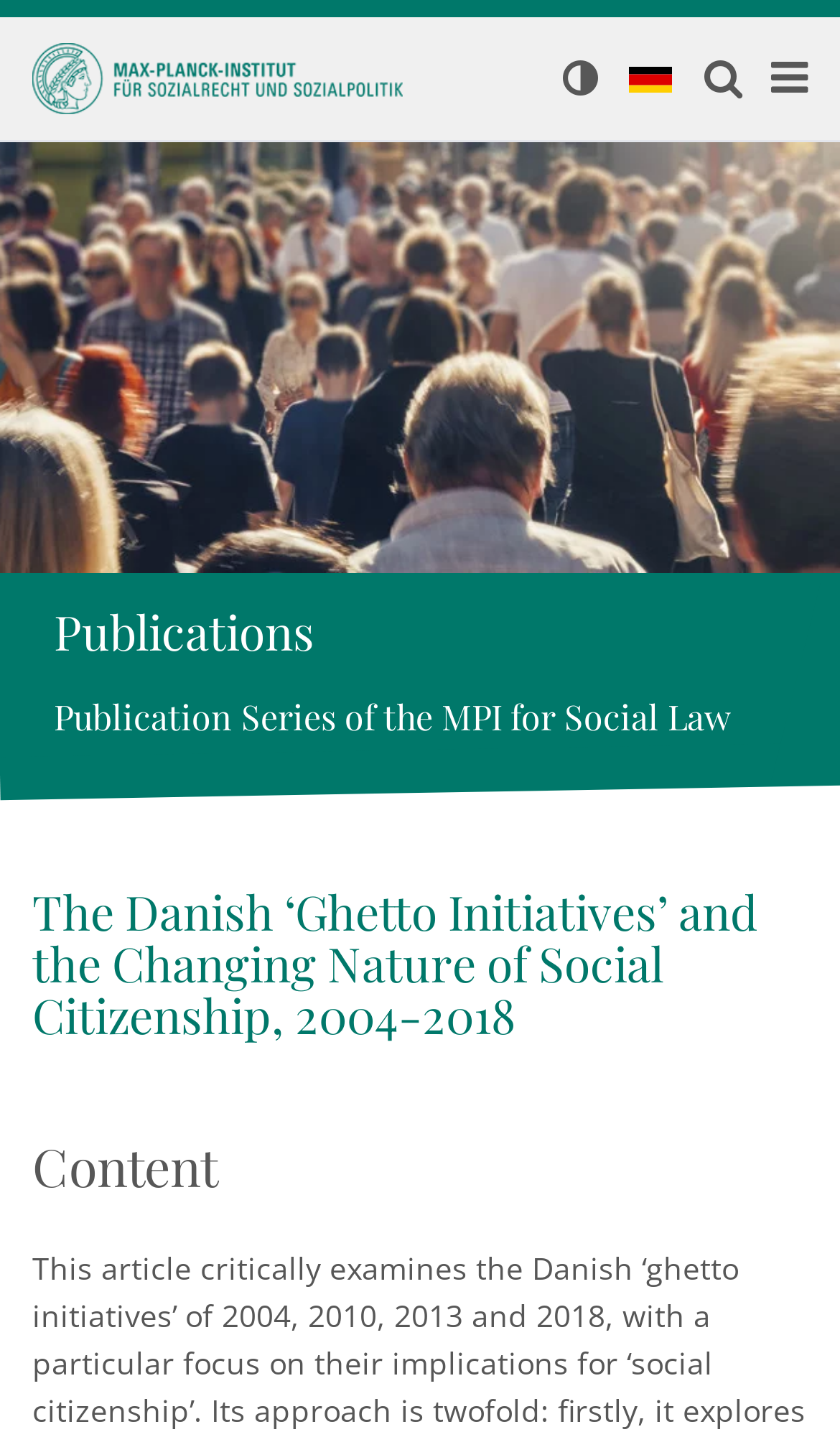Show the bounding box coordinates for the HTML element described as: "Deutsch".

[0.75, 0.042, 0.8, 0.072]